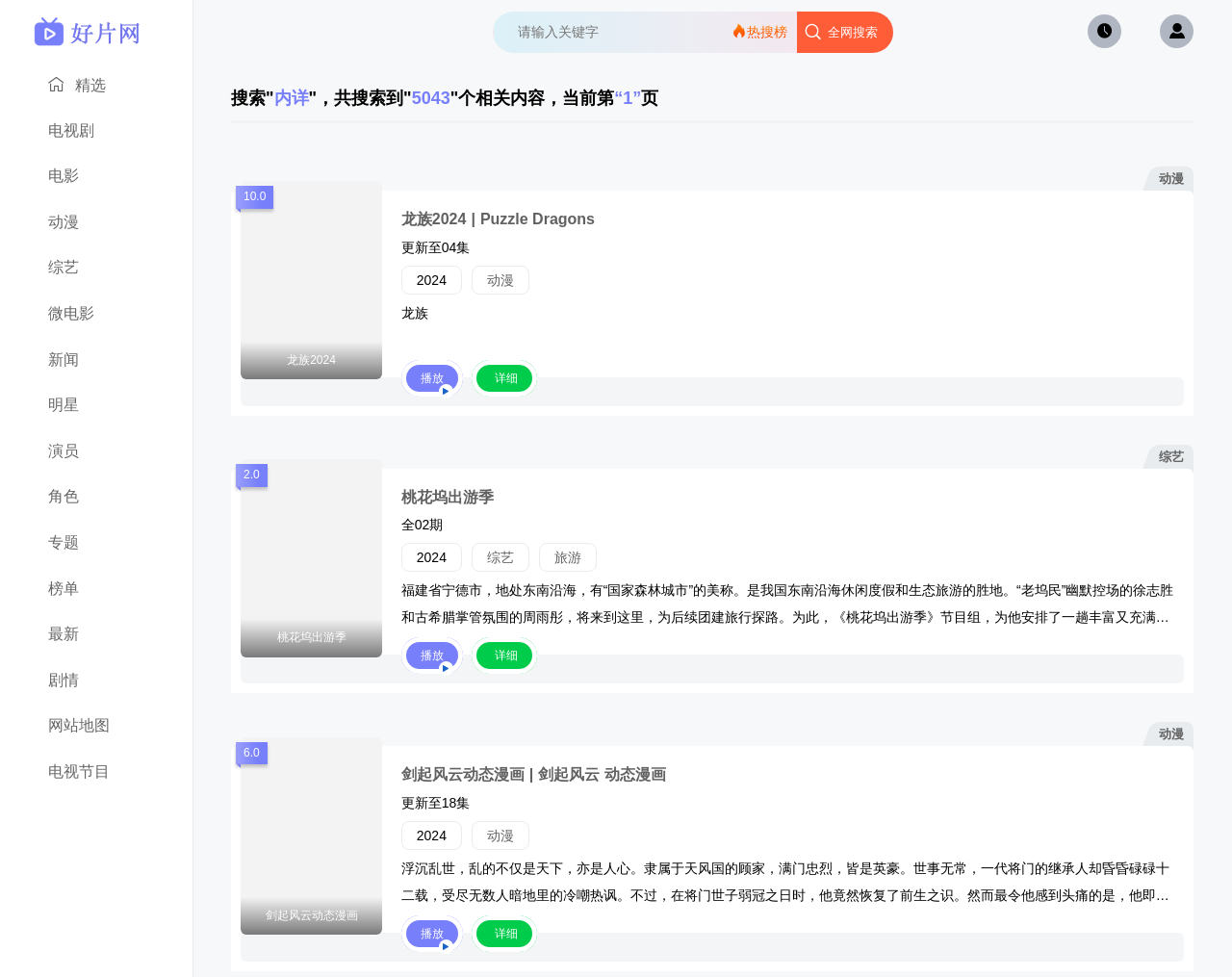Identify the bounding box for the UI element that is described as follows: "Social Media".

None